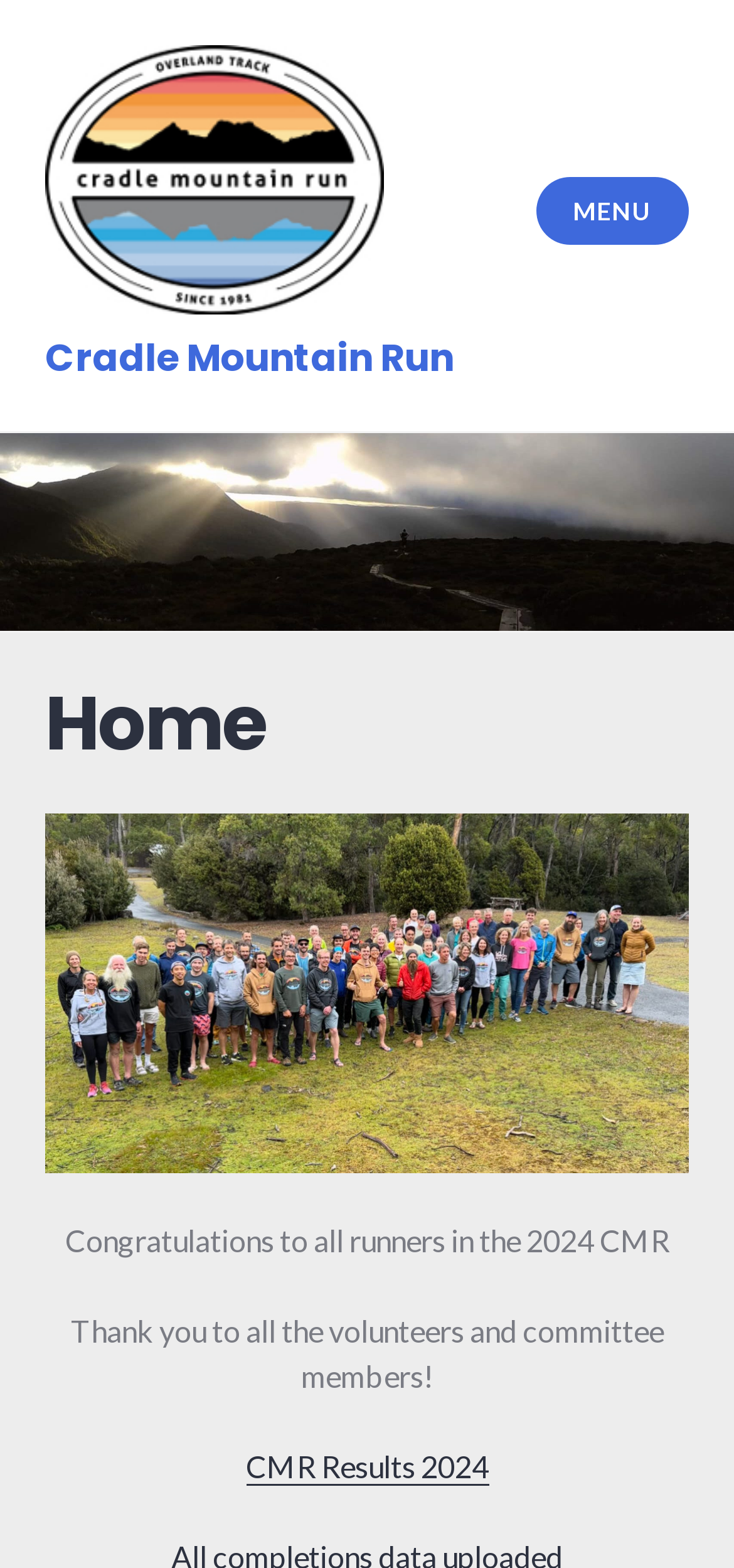Provide your answer in one word or a succinct phrase for the question: 
What is the name of the event?

Cradle Mountain Run